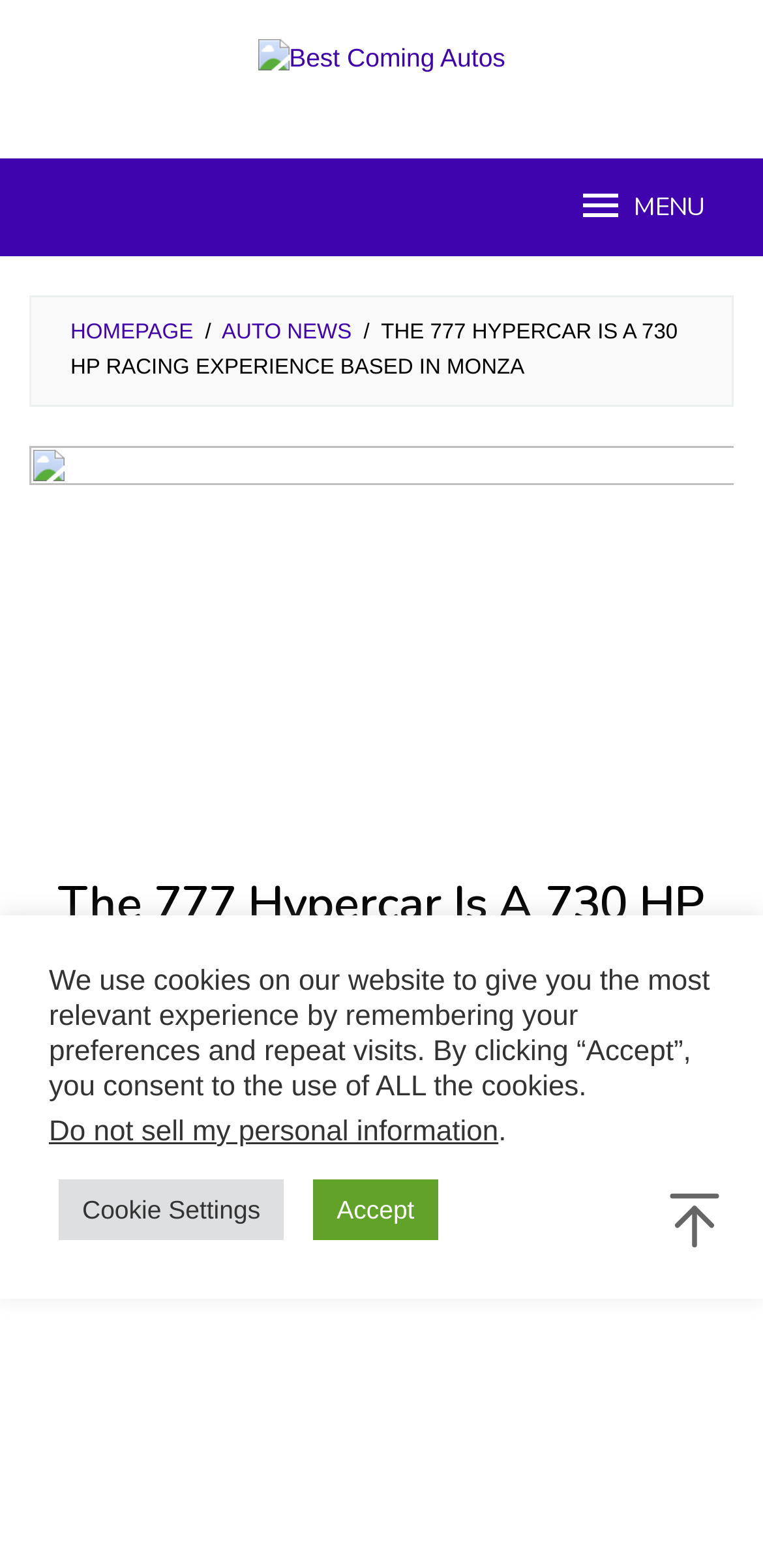Review the image closely and give a comprehensive answer to the question: What is the horsepower of the 777 hypercar?

I analyzed the title of the webpage, which is 'The 777 Hypercar Is A 730 HP Racing Experience Based In Monza'. From this, I extracted the horsepower of the 777 hypercar, which is 730 HP.